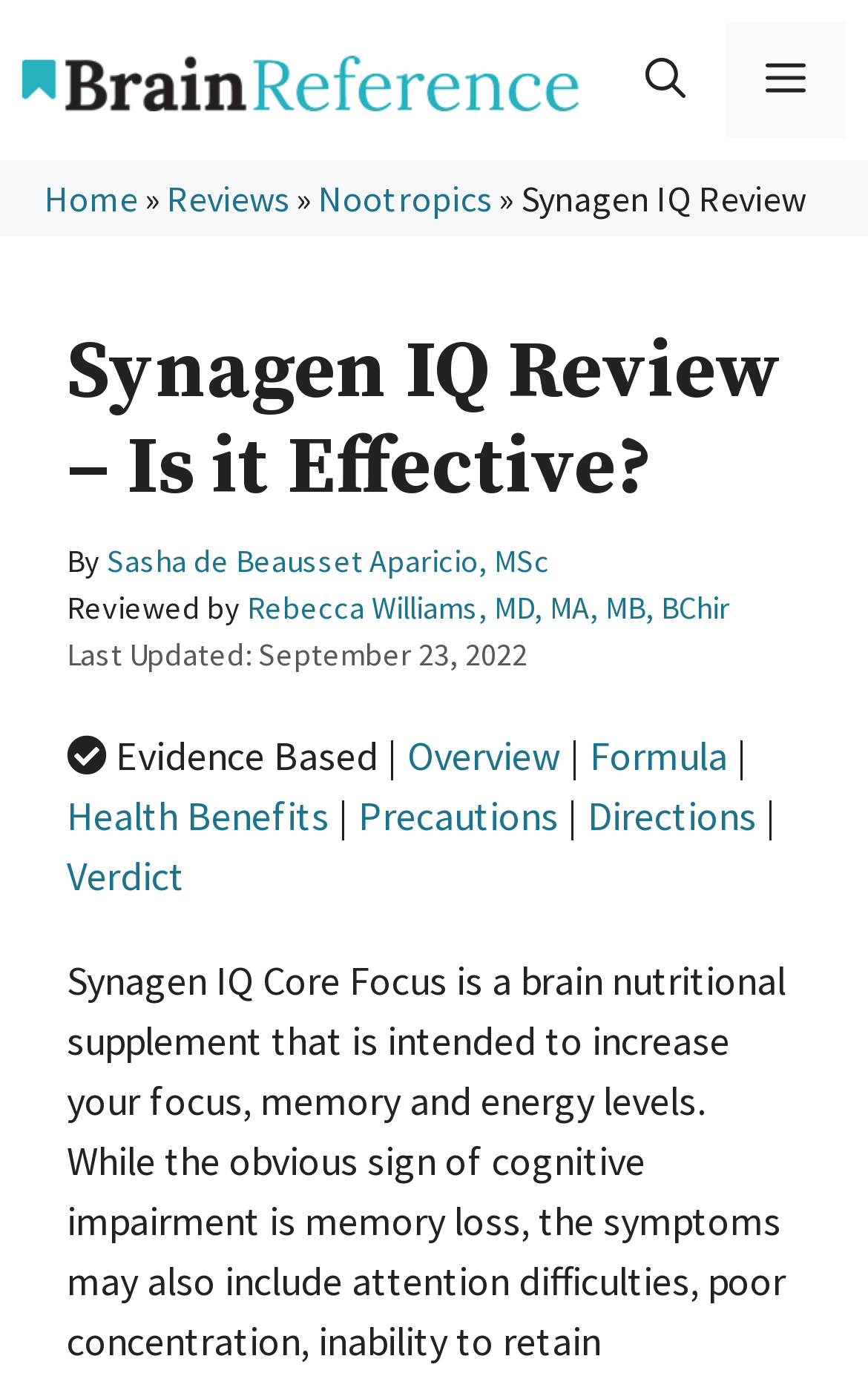Identify the coordinates of the bounding box for the element that must be clicked to accomplish the instruction: "Check the 'Verdict'".

[0.077, 0.618, 0.213, 0.656]